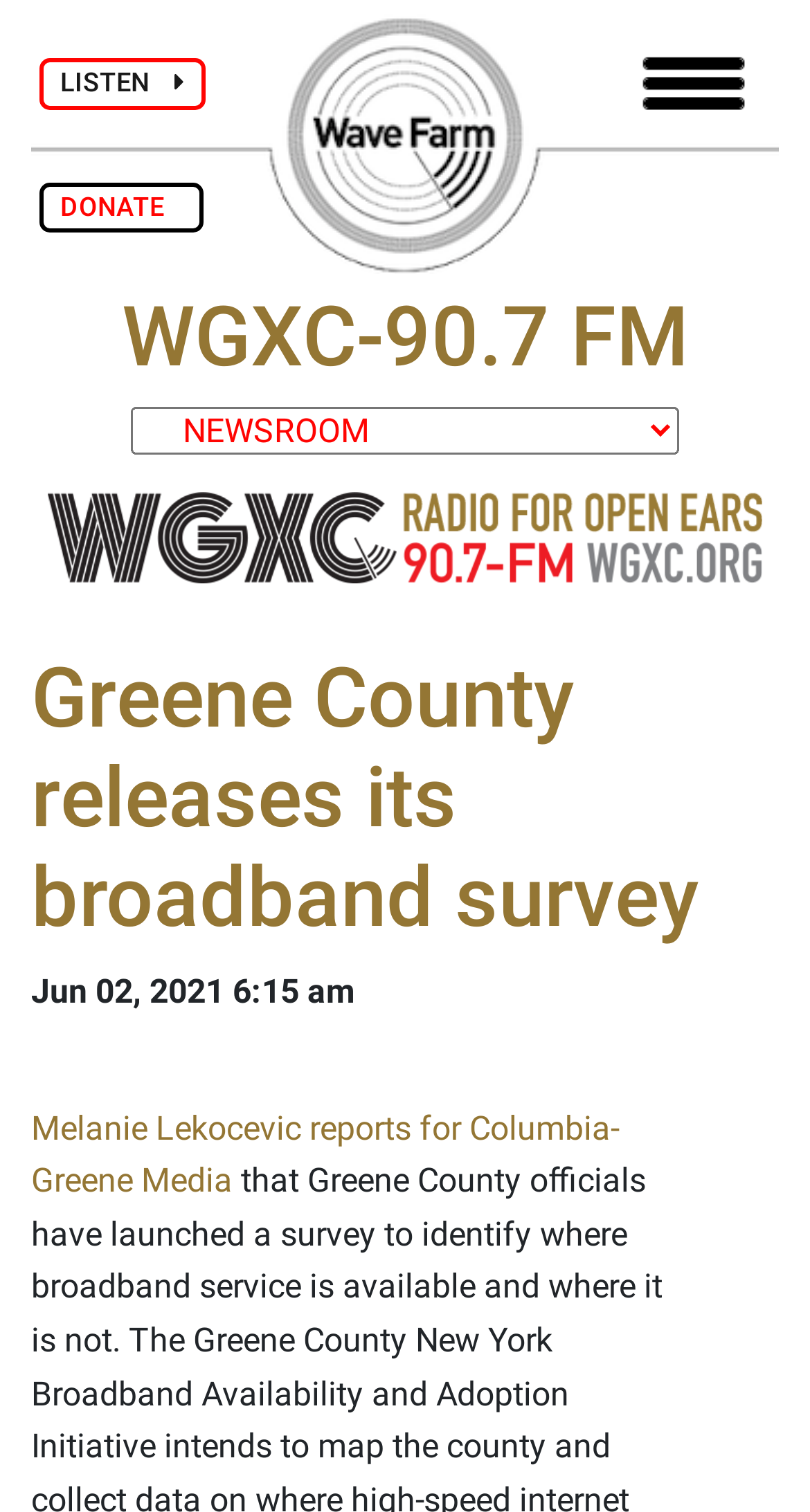Generate a thorough caption that explains the contents of the webpage.

The webpage is about Wave Farm, specifically focusing on Greene County releasing its broadband survey. At the top left, there are two links, "LISTEN" and "DONATE", positioned side by side. To the right of these links, there is a button labeled "Toggle navigation" with an accompanying image. 

Below these elements, there is a heading "WGXC-90.7 FM" spanning almost the entire width of the page. Underneath this heading, there is a combobox with an associated image to its left. 

Further down, there is another heading "Greene County releases its broadband survey", which is the main topic of the webpage. Below this heading, there is a date and time "Jun 02, 2021 6:15 am" followed by a link to an article by Melanie Lekocevic for Columbia-Greene Media.